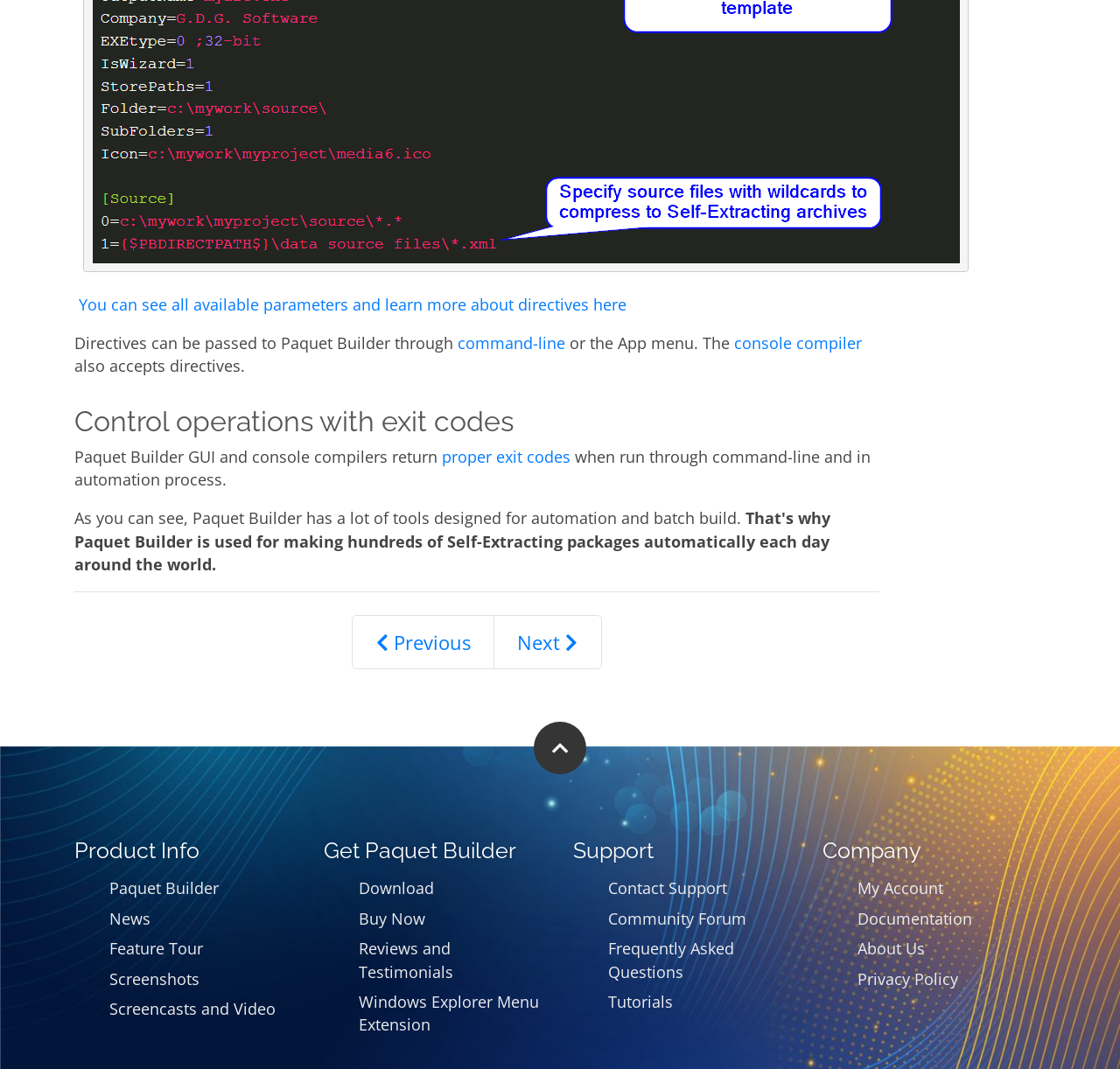Bounding box coordinates are specified in the format (top-left x, top-left y, bottom-right x, bottom-right y). All values are floating point numbers bounded between 0 and 1. Please provide the bounding box coordinate of the region this sentence describes: Windows Explorer Menu Extension

[0.32, 0.927, 0.481, 0.968]